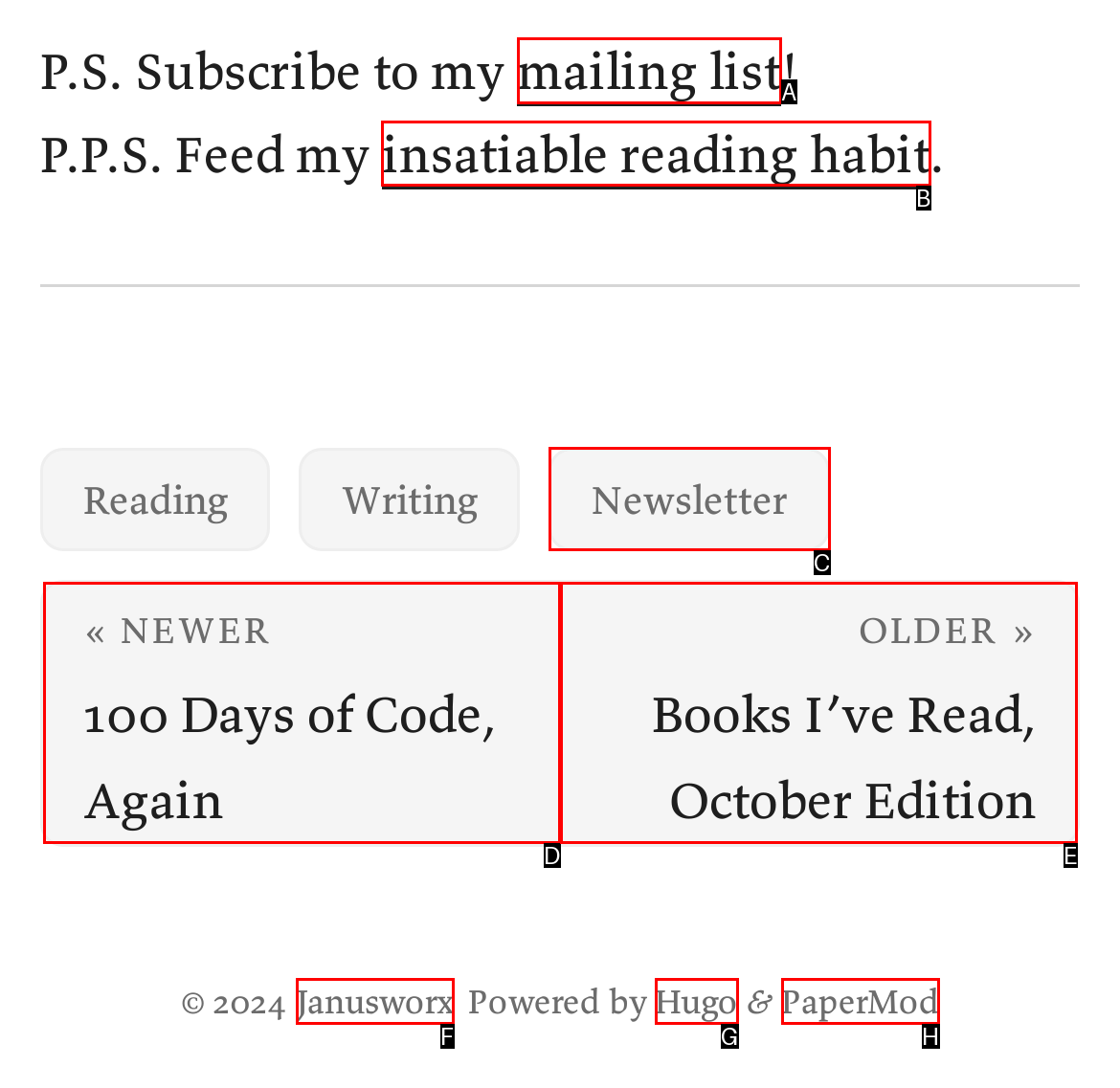Indicate which UI element needs to be clicked to fulfill the task: Feed the insatiable reading habit
Answer with the letter of the chosen option from the available choices directly.

B